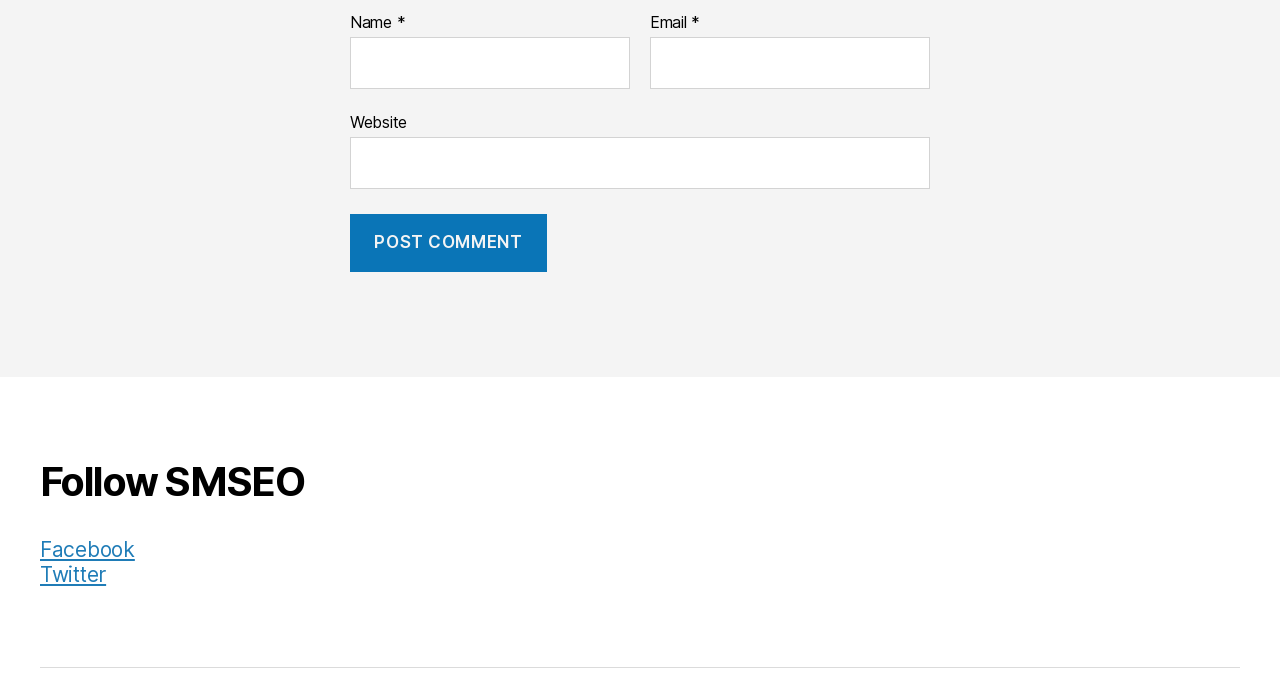Use the information in the screenshot to answer the question comprehensively: How many social media links are present?

There are two social media links present, one for Facebook and one for Twitter, which are indicated by the link elements with the texts 'Facebook' and 'Twitter' and bounding box coordinates [0.031, 0.794, 0.105, 0.83] and [0.031, 0.83, 0.083, 0.867] respectively.